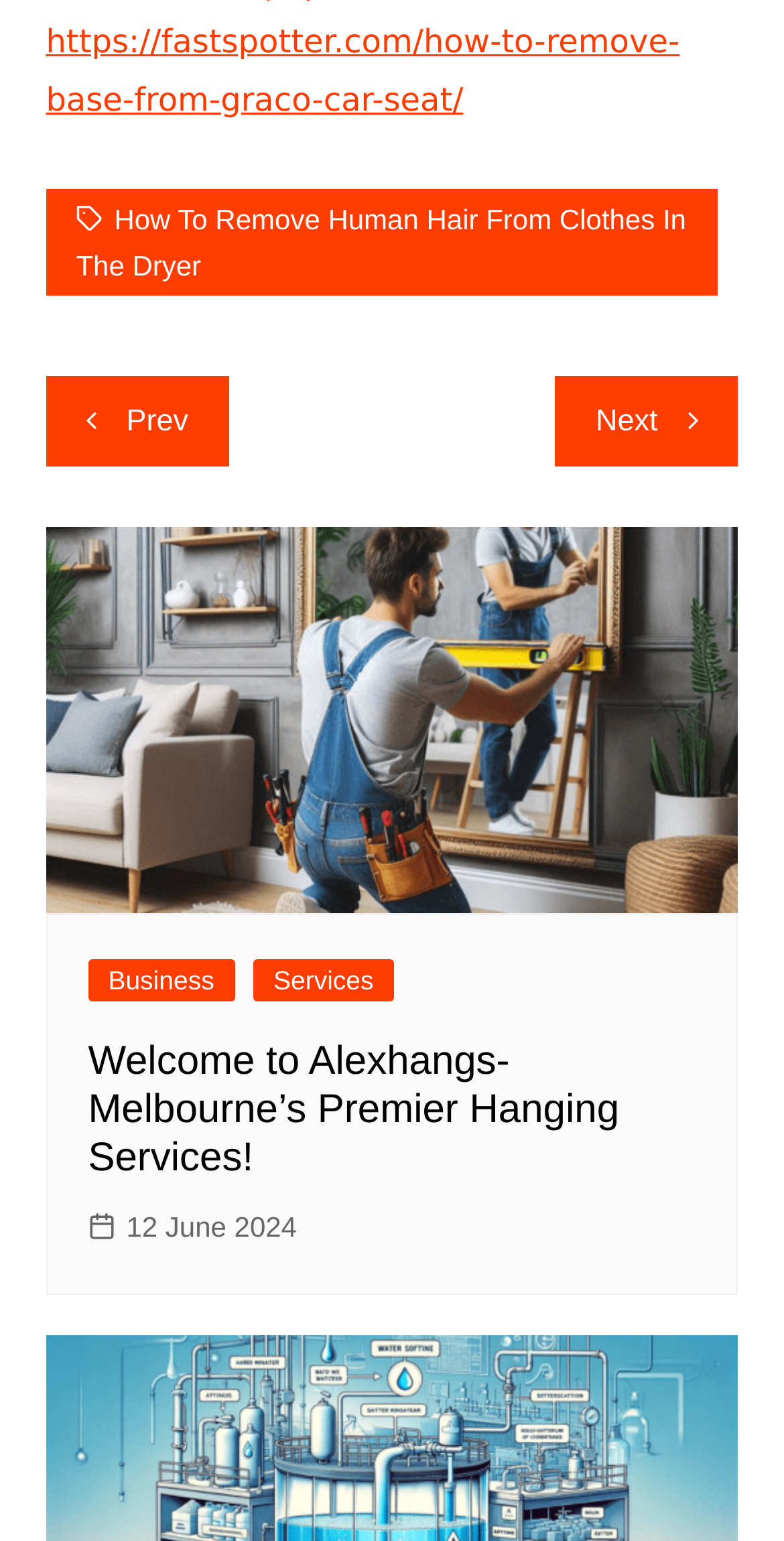Give a one-word or short phrase answer to the question: 
What is the name of the premier hanging services?

Alexhangs